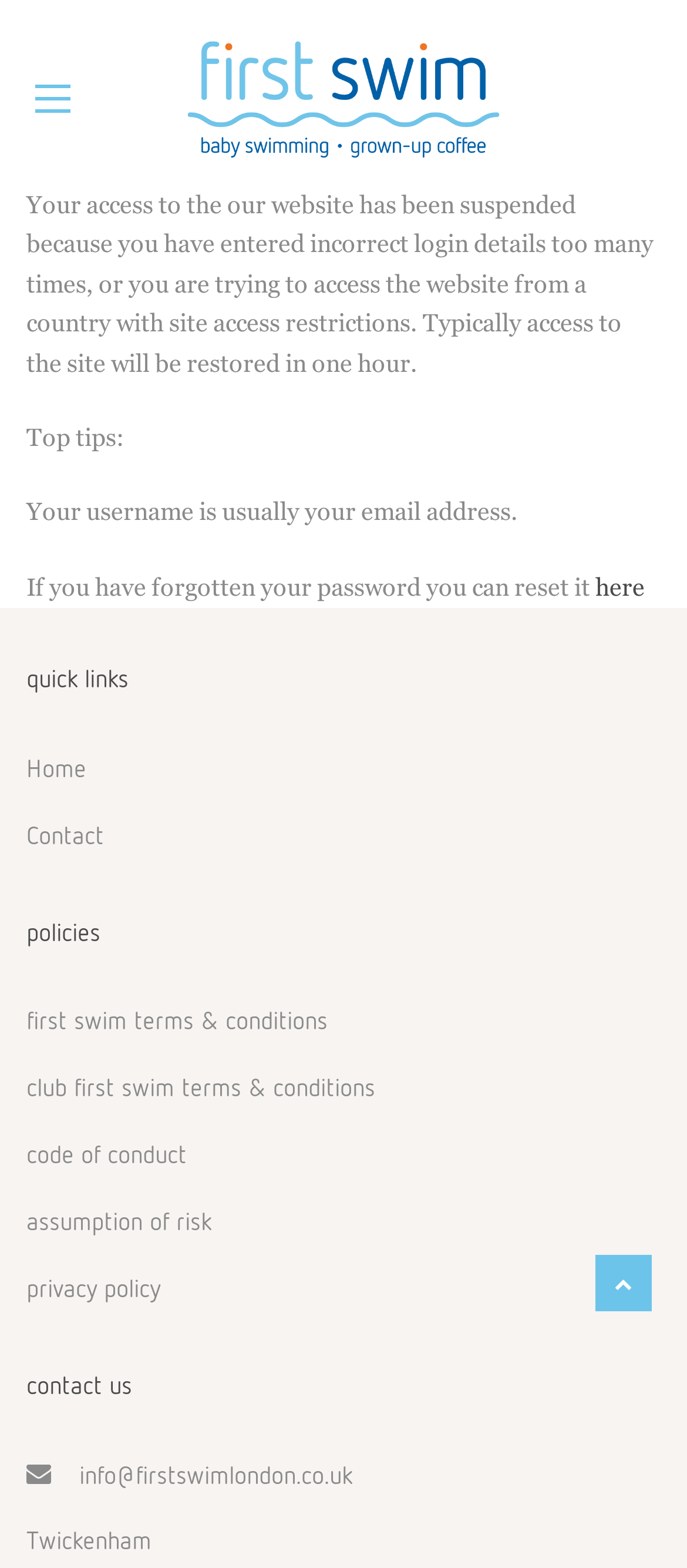Locate the bounding box coordinates of the element that needs to be clicked to carry out the instruction: "click on the link to reset password". The coordinates should be given as four float numbers ranging from 0 to 1, i.e., [left, top, right, bottom].

[0.867, 0.367, 0.938, 0.383]